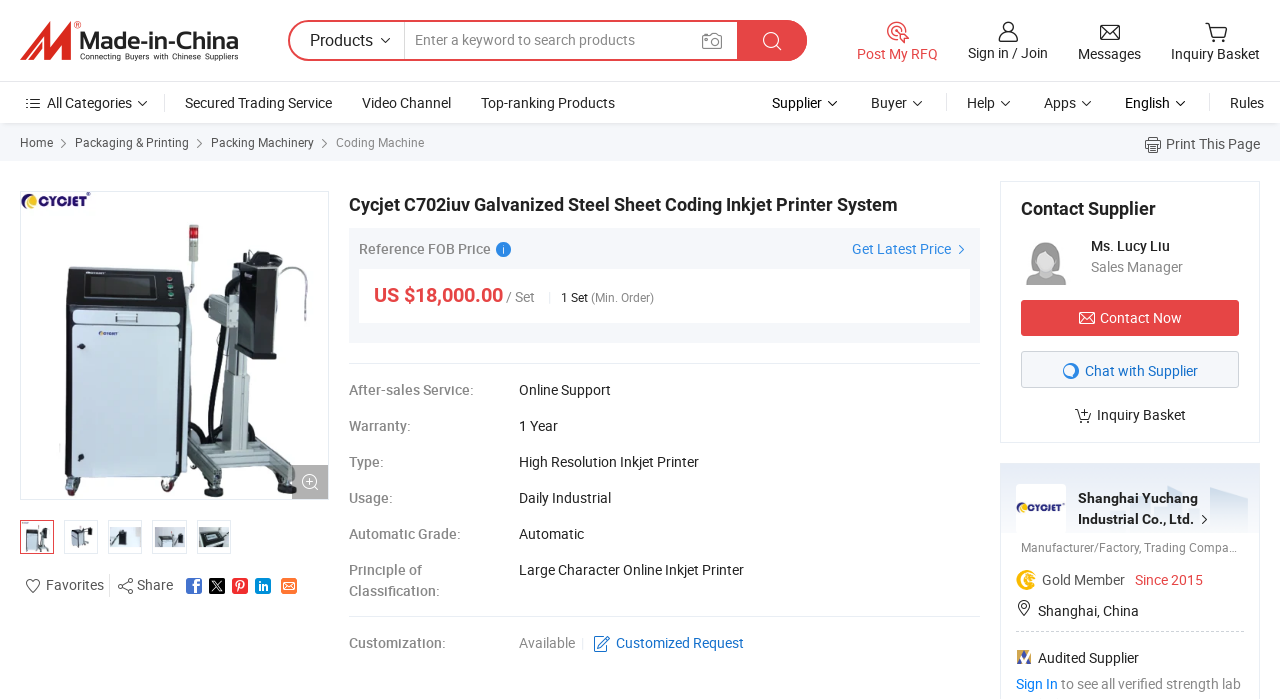Locate the bounding box coordinates of the area you need to click to fulfill this instruction: 'Get latest price'. The coordinates must be in the form of four float numbers ranging from 0 to 1: [left, top, right, bottom].

[0.666, 0.34, 0.758, 0.37]